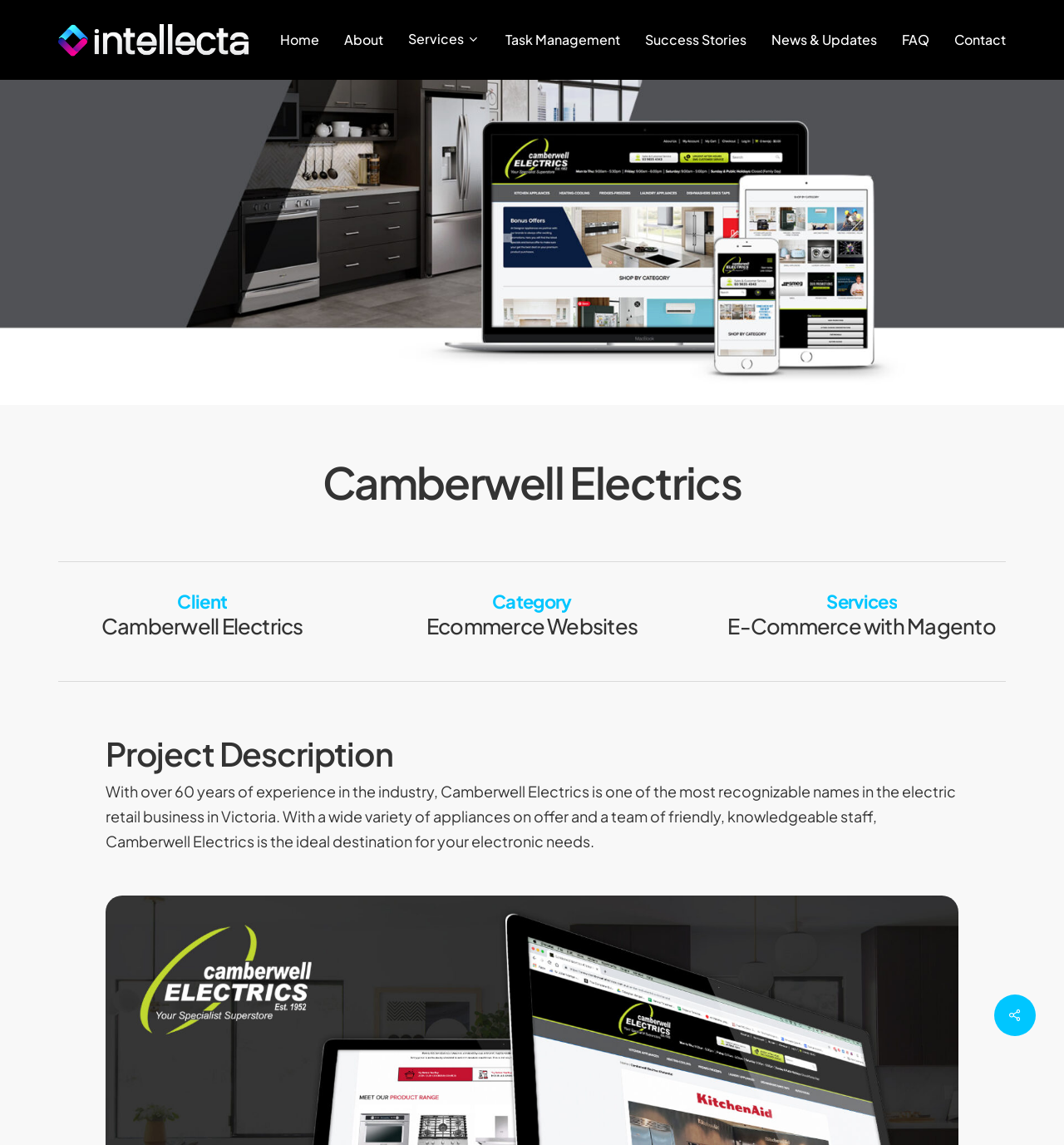What is the main service offered by Camberwell Electrics?
Look at the image and respond with a single word or a short phrase.

Electronic retail